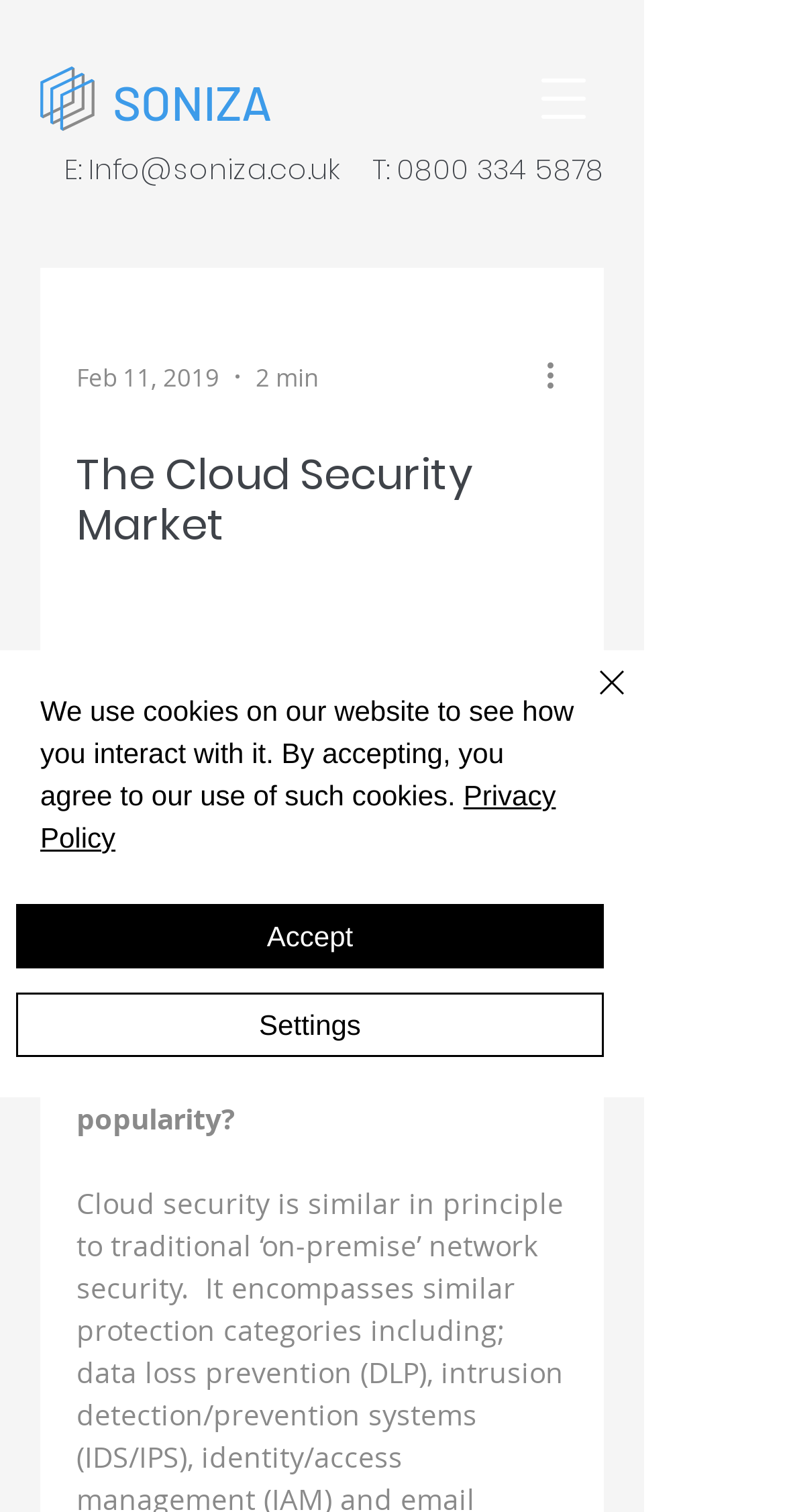Construct a comprehensive caption that outlines the webpage's structure and content.

The webpage is about the Cloud Security Market, with a prominent heading at the top center of the page. Below the heading, there is a brief text "Why is Cloud security increasing in popularity?".

At the top left of the page, there are two links, one is an empty link and the other is "SONIZA". Next to them, there is a button to open the navigation menu. On the top right, there is a section with contact information, including an email address "Info@soniza.co.uk" and a phone number "0800 334 5878".

Below the contact information, there is a section with a date "Feb 11, 2019" and a duration "2 min". Next to it, there is a button "More actions" with an image inside. 

At the bottom of the page, there is an alert box with a message about the use of cookies on the website. The alert box has three buttons: "Accept", "Settings", and "Close". The "Close" button has an image of a close icon. There is also a link to the "Privacy Policy" within the alert box.

Throughout the page, there are several buttons and links, but no prominent images or graphics. The overall structure of the page is simple and easy to navigate.